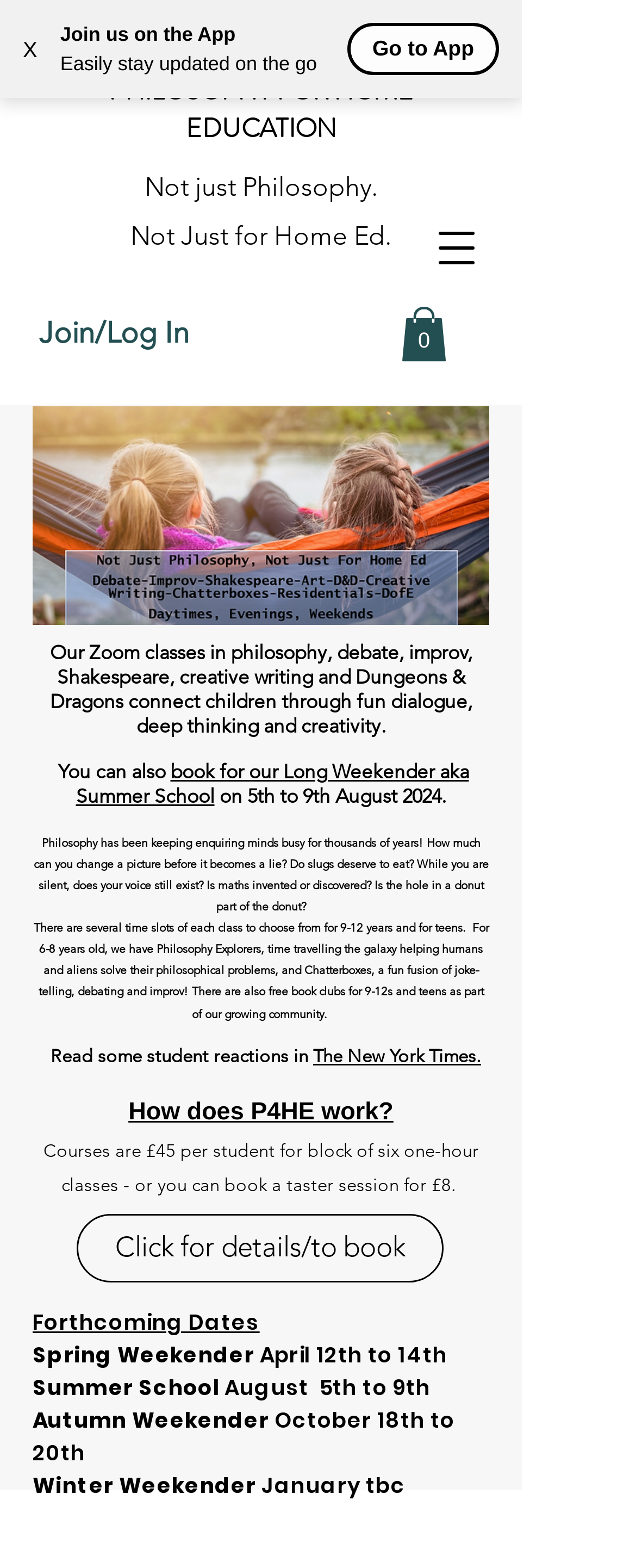Use a single word or phrase to answer this question: 
What is the date of the Summer School?

August 5th to 9th